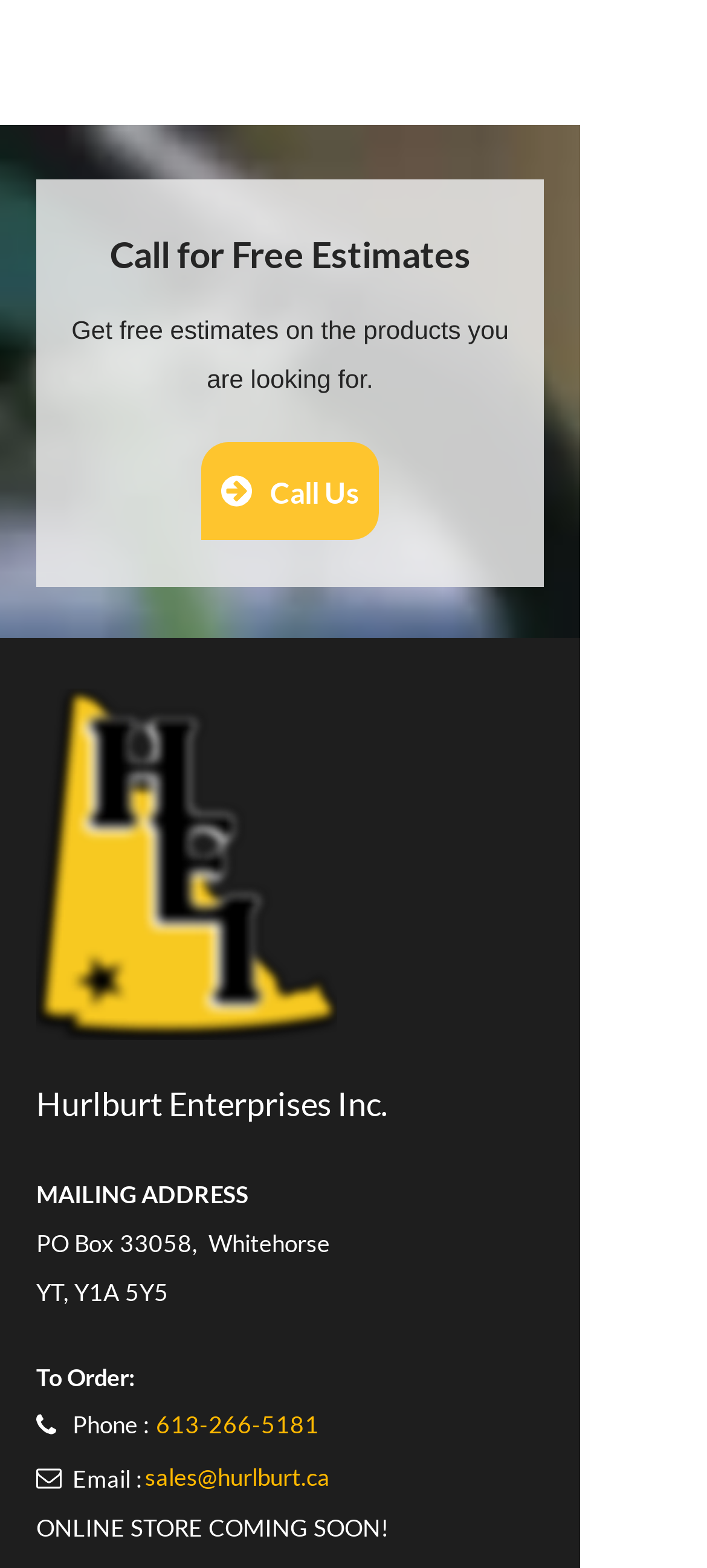Extract the bounding box coordinates of the UI element described: "613-266-5181". Provide the coordinates in the format [left, top, right, bottom] with values ranging from 0 to 1.

[0.221, 0.905, 0.451, 0.918]